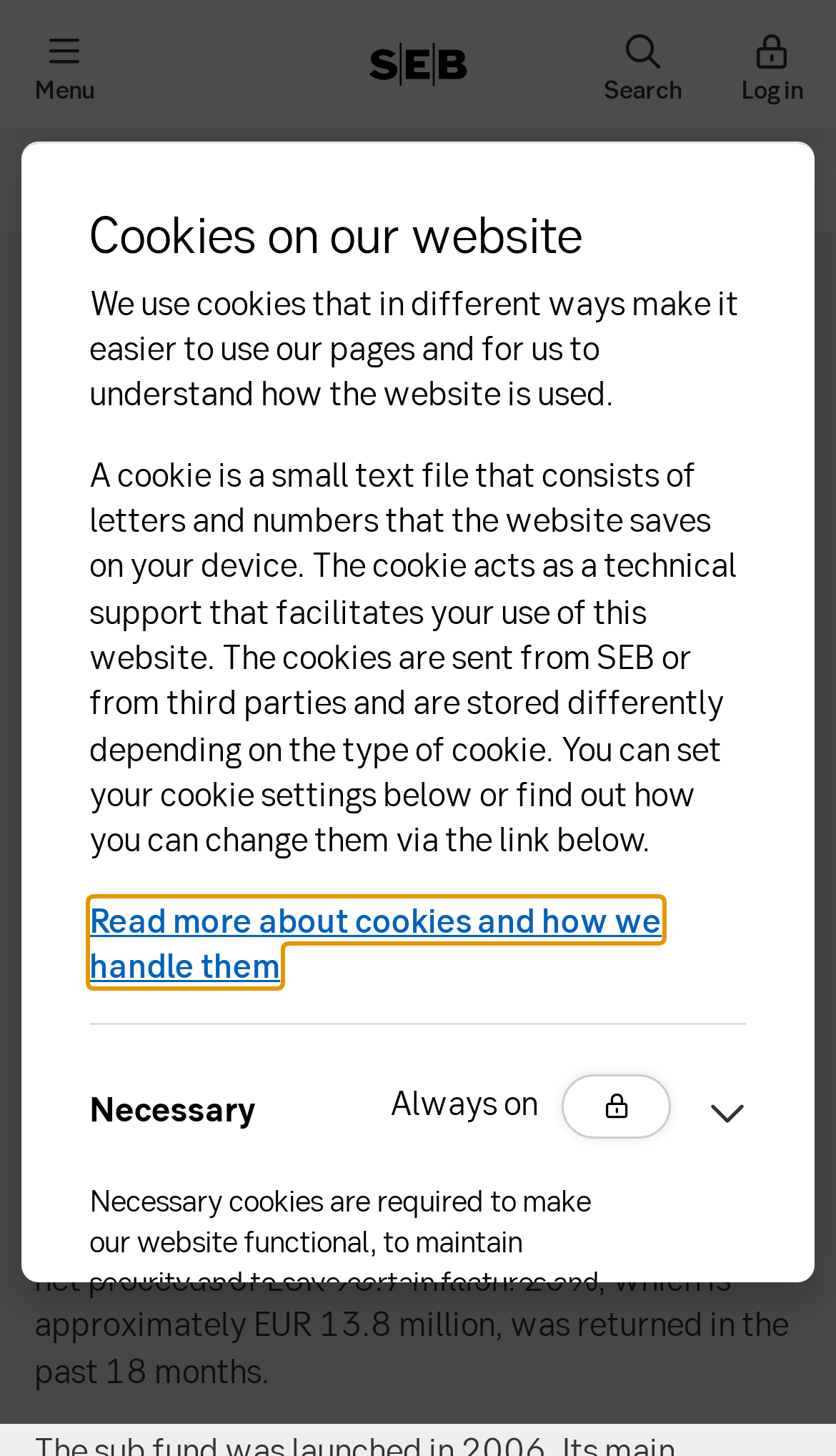Please respond in a single word or phrase: 
What is the relationship between SEB and the cookies?

SEB sets cookies